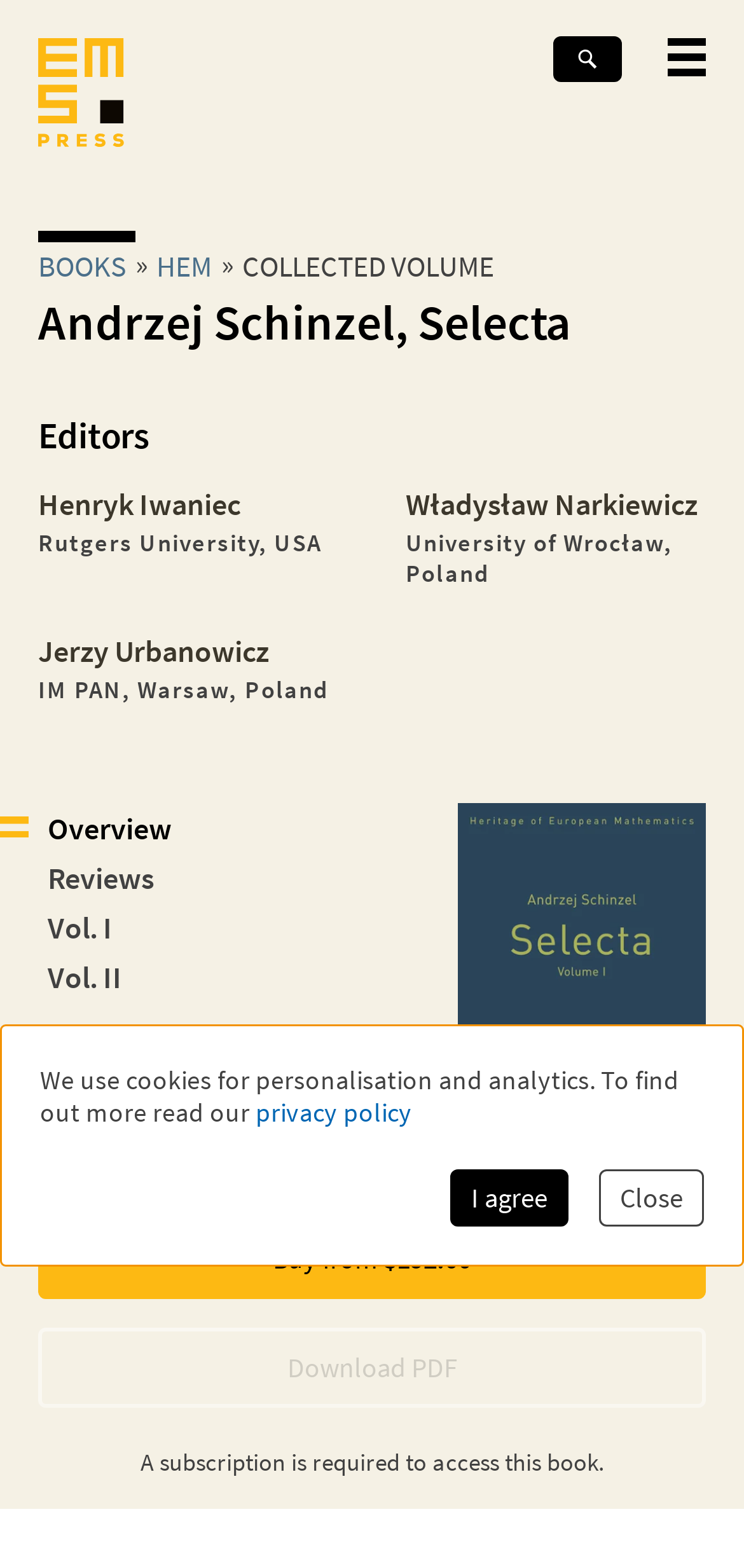Please determine the bounding box coordinates of the element to click on in order to accomplish the following task: "Buy from $192.00". Ensure the coordinates are four float numbers ranging from 0 to 1, i.e., [left, top, right, bottom].

[0.051, 0.778, 0.949, 0.829]